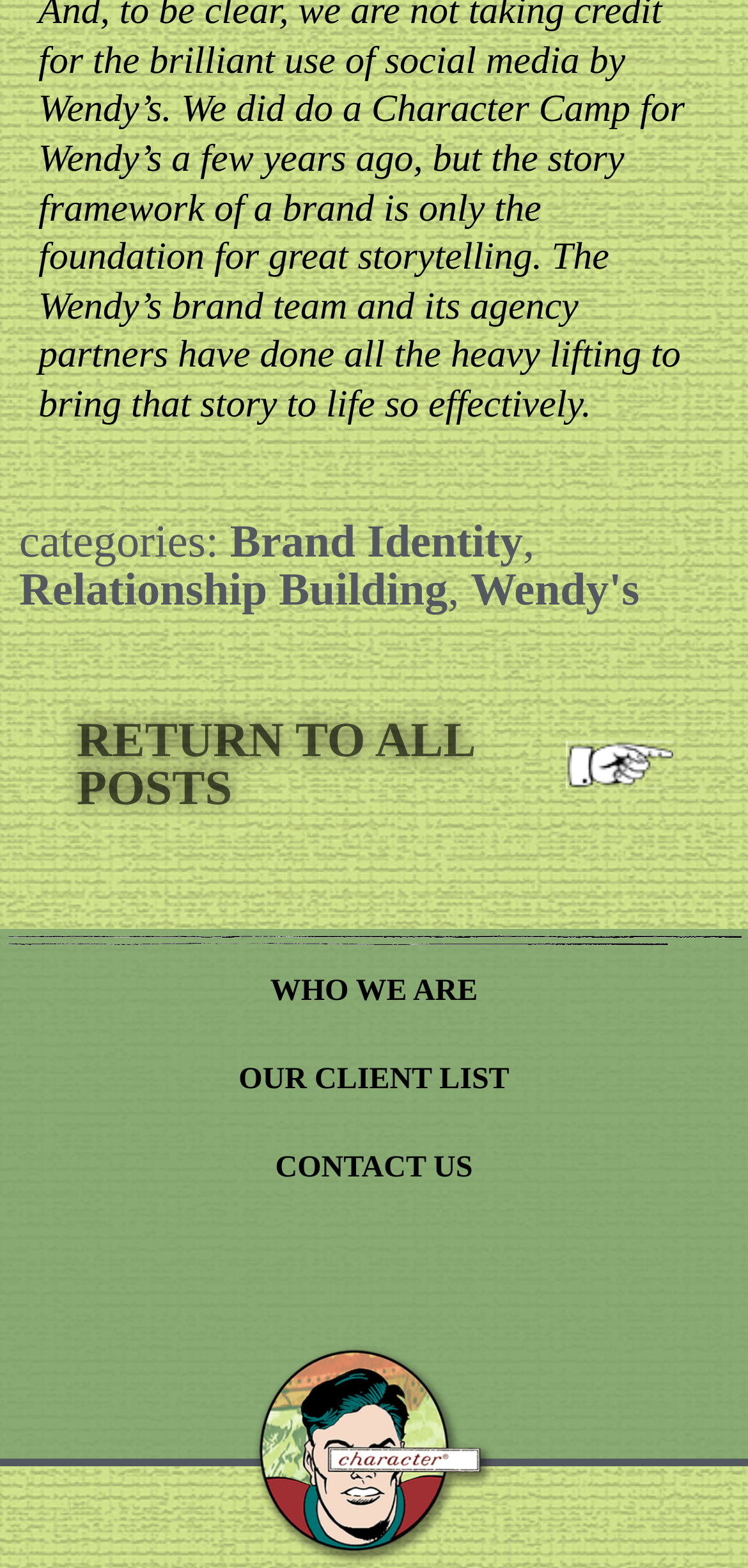Provide your answer in one word or a succinct phrase for the question: 
What is the first category listed?

Brand Identity